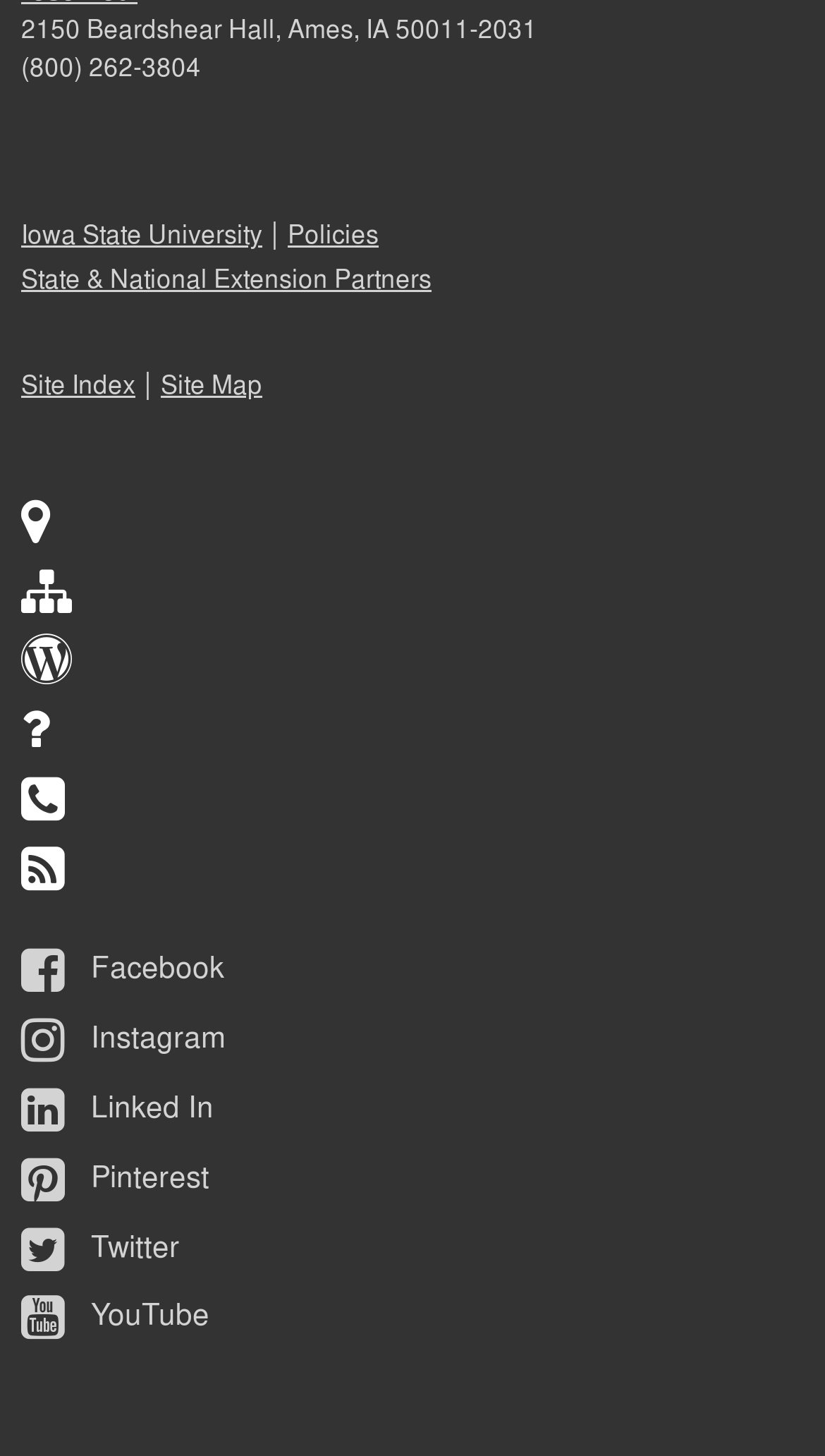Please find the bounding box coordinates of the element that needs to be clicked to perform the following instruction: "view site map". The bounding box coordinates should be four float numbers between 0 and 1, represented as [left, top, right, bottom].

[0.195, 0.251, 0.318, 0.276]